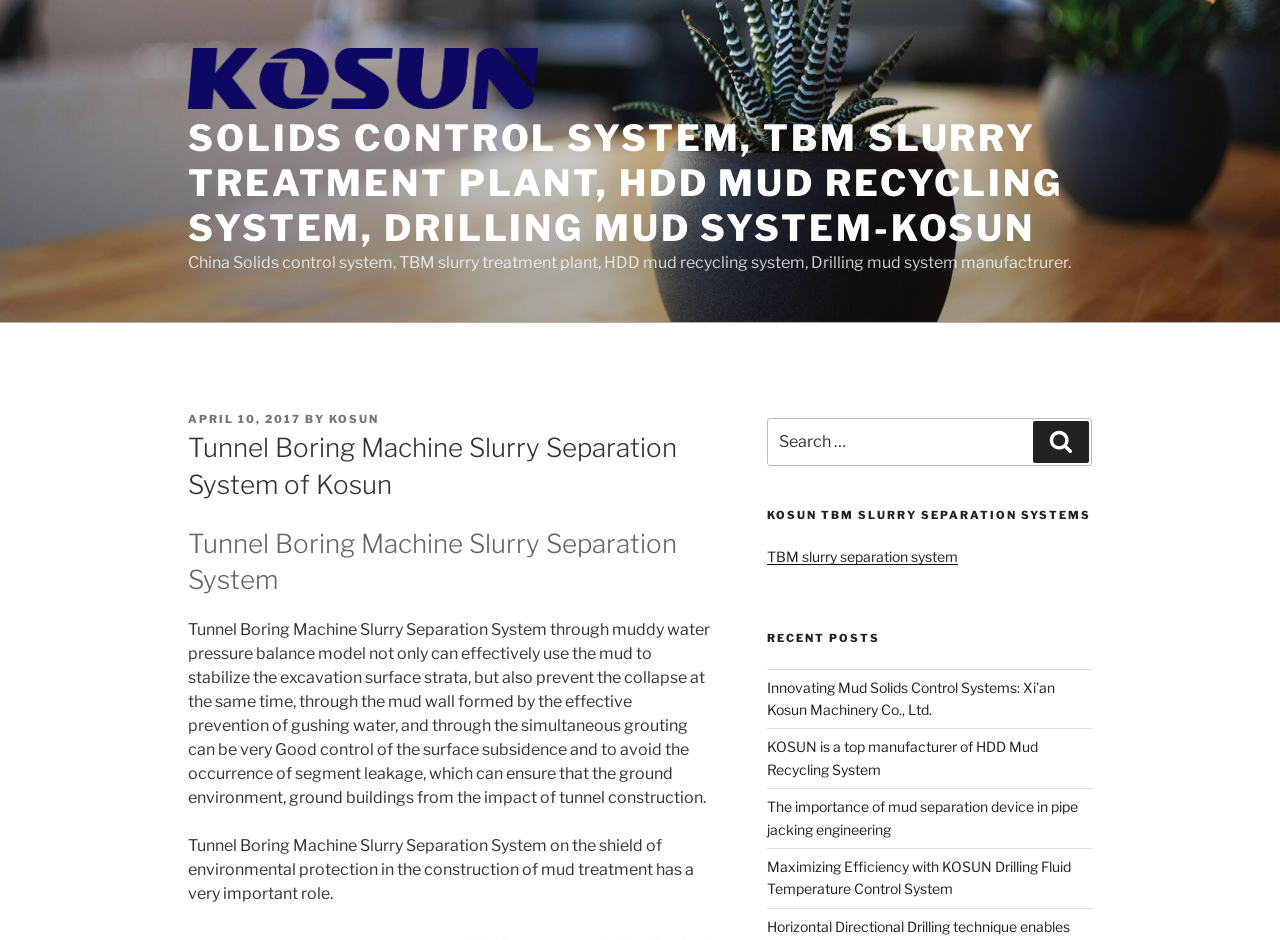Find and indicate the bounding box coordinates of the region you should select to follow the given instruction: "Learn about TBM slurry separation system".

[0.599, 0.583, 0.748, 0.601]